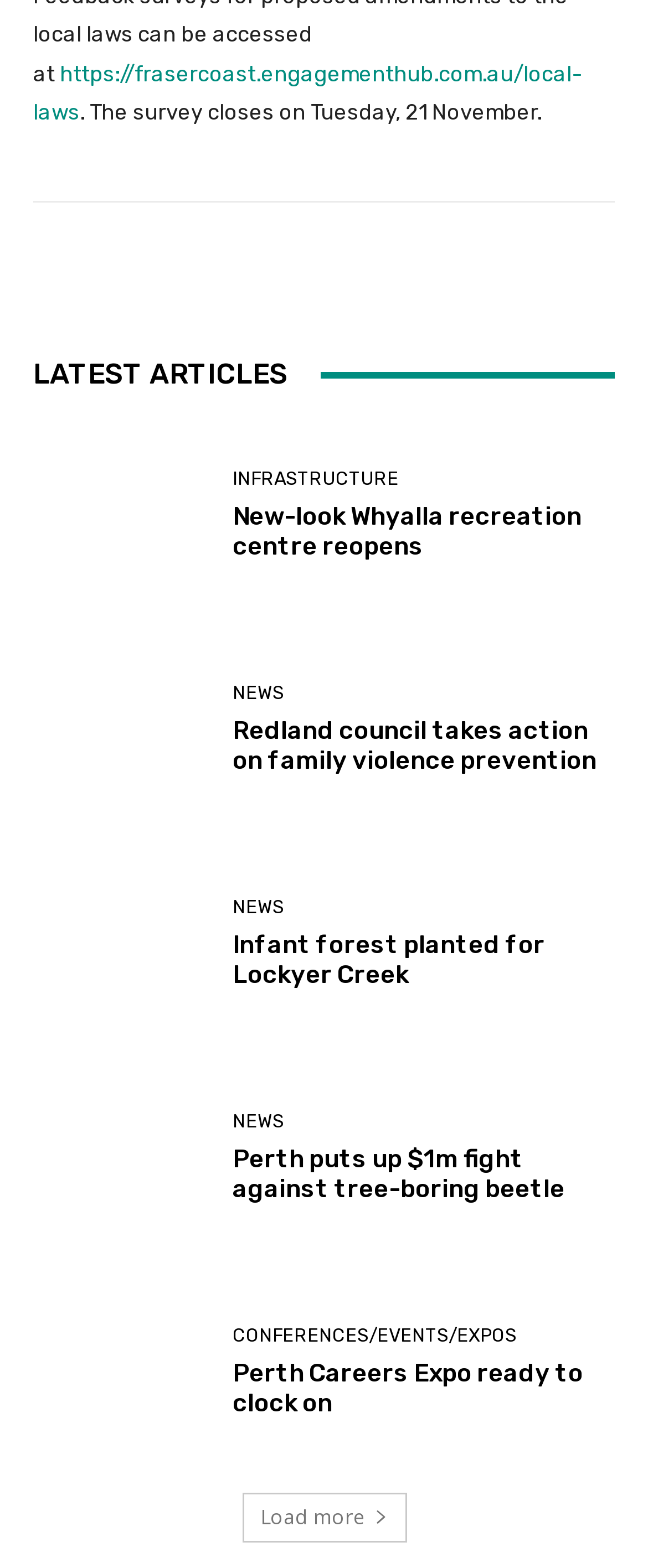How many links are there under the 'LATEST ARTICLES' section?
Answer the question with as much detail as you can, using the image as a reference.

I counted the number of links under the 'LATEST ARTICLES' section, which are 'New-look Whyalla recreation centre reopens', 'Redland council takes action on family violence prevention', 'Infant forest planted for Lockyer Creek', 'Perth puts up $1m fight against tree-boring beetle', and 'Perth Careers Expo ready to clock on'. Therefore, there are 5 links under the 'LATEST ARTICLES' section.